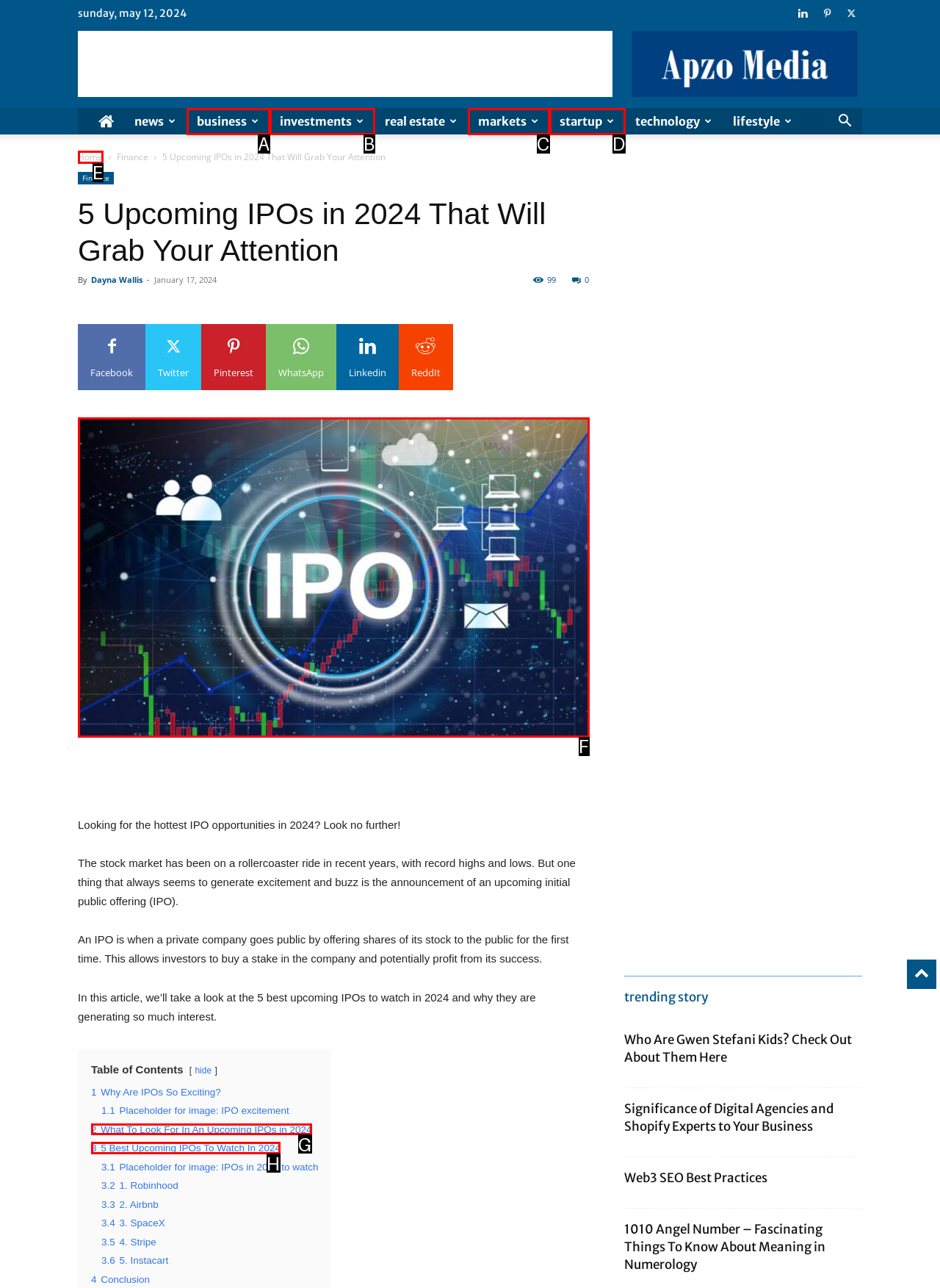Indicate the UI element to click to perform the task: Visit our instagram page. Reply with the letter corresponding to the chosen element.

None